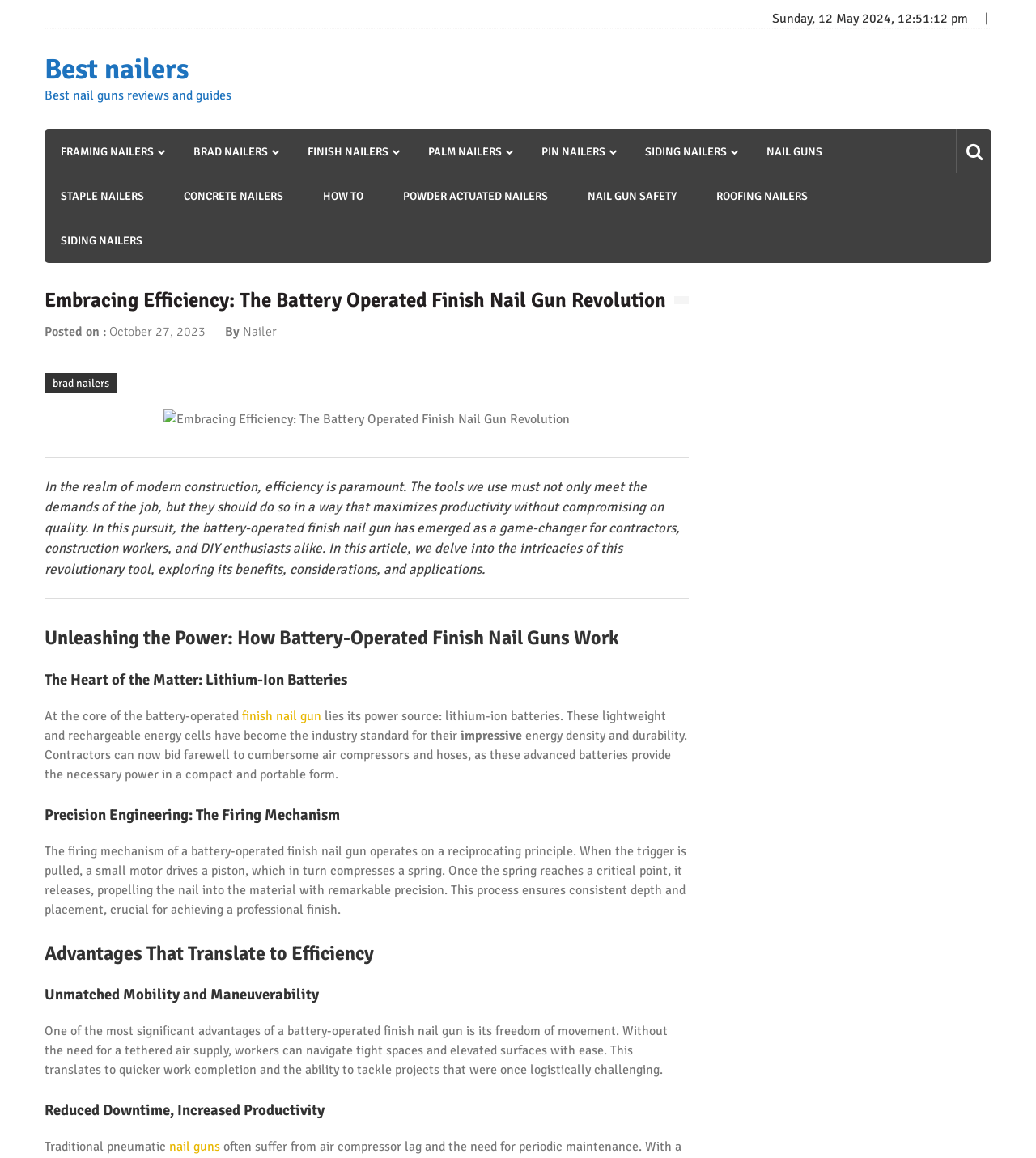Please locate the clickable area by providing the bounding box coordinates to follow this instruction: "Explore the 'HOW TO' section".

[0.312, 0.15, 0.351, 0.189]